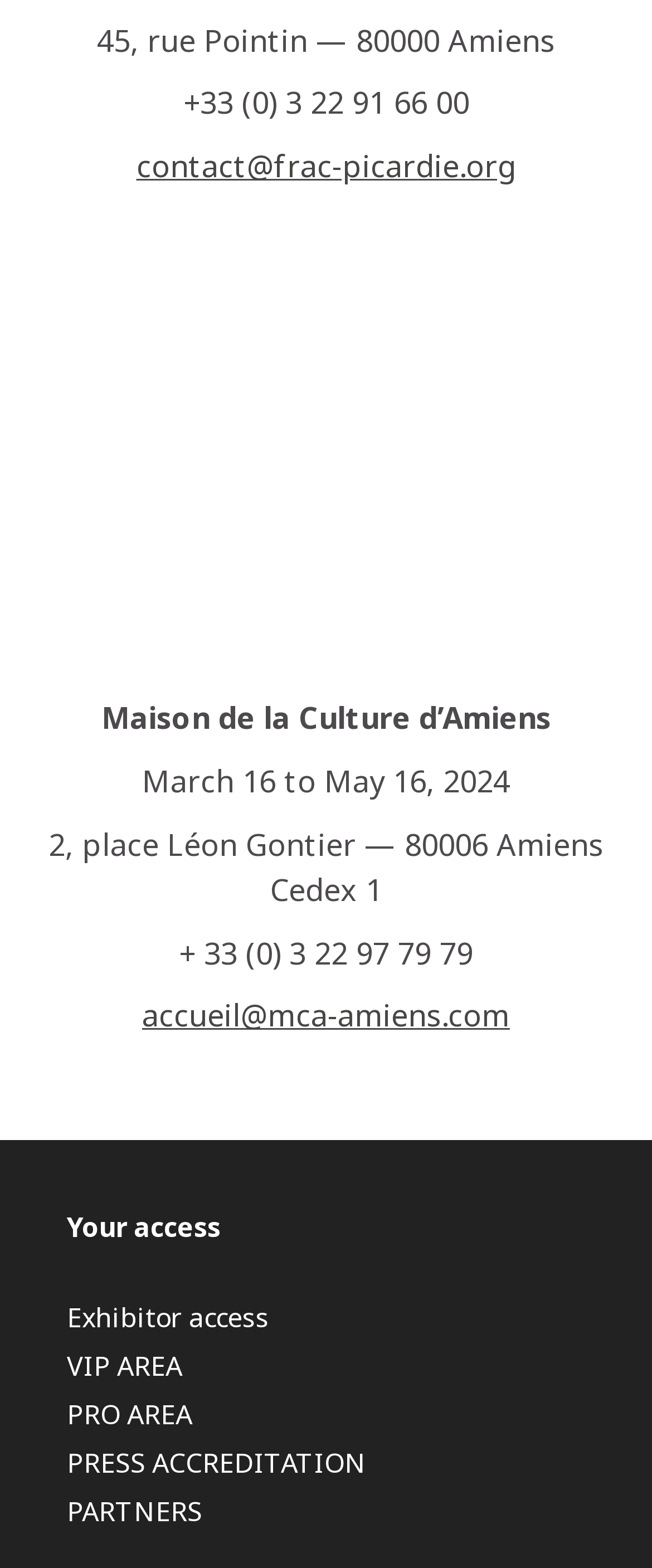Please find the bounding box coordinates in the format (top-left x, top-left y, bottom-right x, bottom-right y) for the given element description. Ensure the coordinates are floating point numbers between 0 and 1. Description: PRESS ACCREDITATION

[0.103, 0.921, 0.562, 0.945]